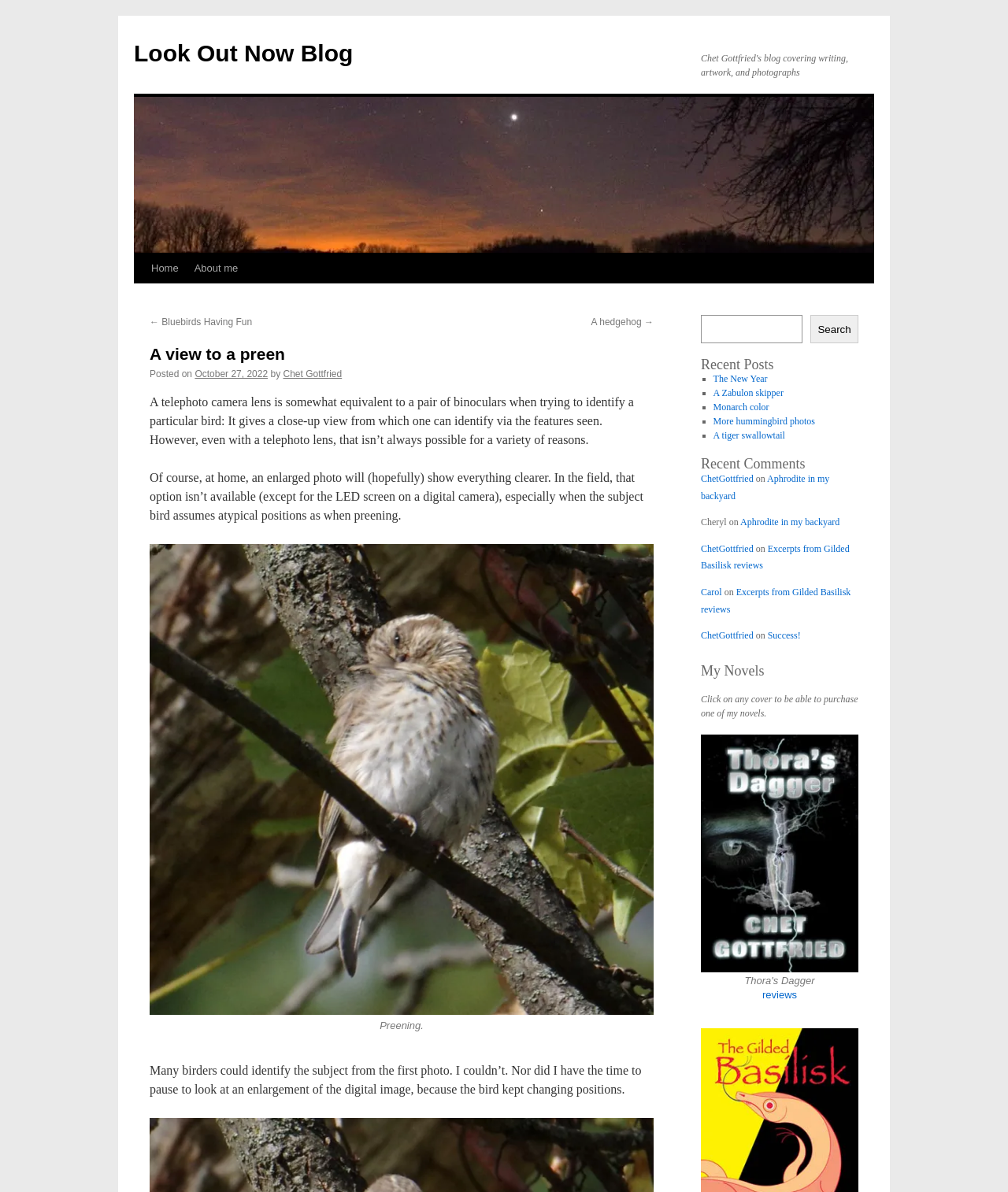Find the bounding box of the web element that fits this description: "Success!".

[0.761, 0.529, 0.794, 0.538]